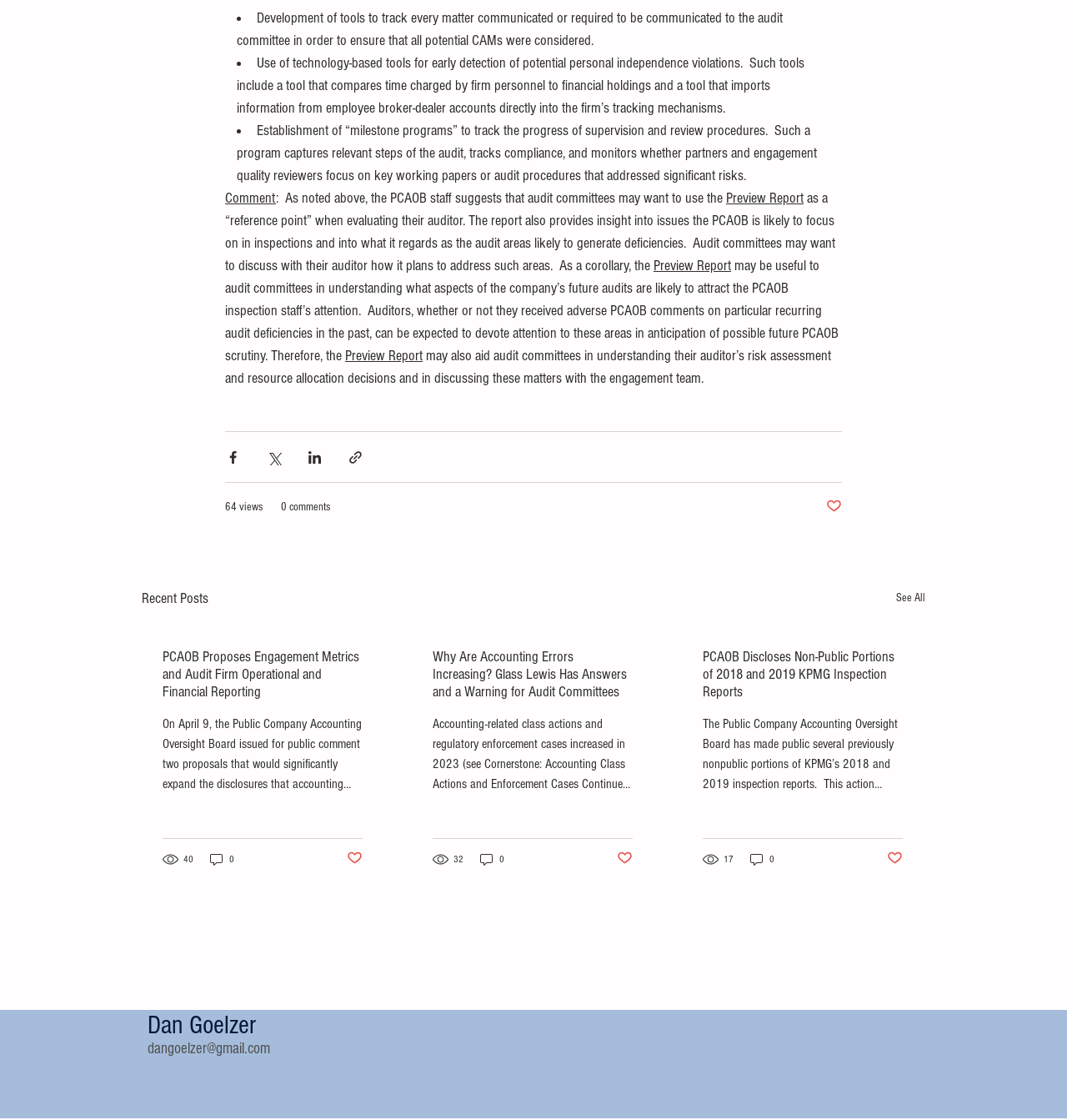What is the author's email address?
Refer to the image and provide a concise answer in one word or phrase.

dangoelzer@gmail.com